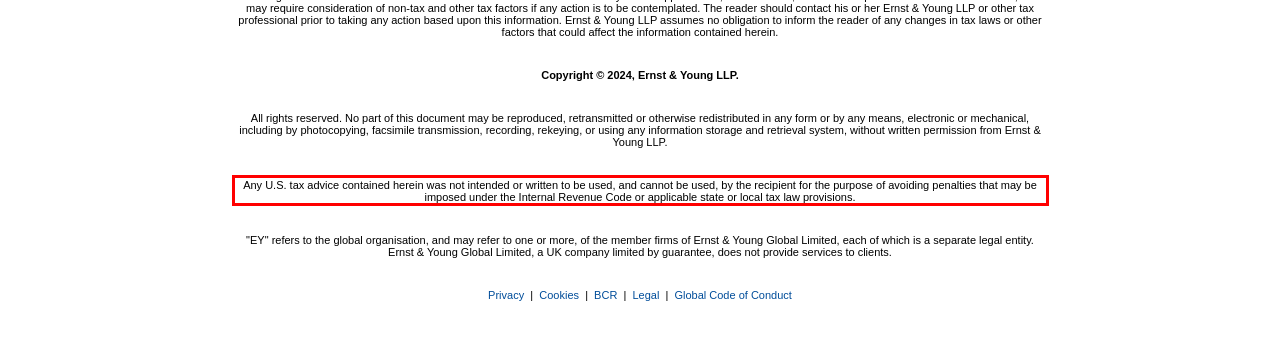Please identify and extract the text content from the UI element encased in a red bounding box on the provided webpage screenshot.

Any U.S. tax advice contained herein was not intended or written to be used, and cannot be used, by the recipient for the purpose of avoiding penalties that may be imposed under the Internal Revenue Code or applicable state or local tax law provisions.